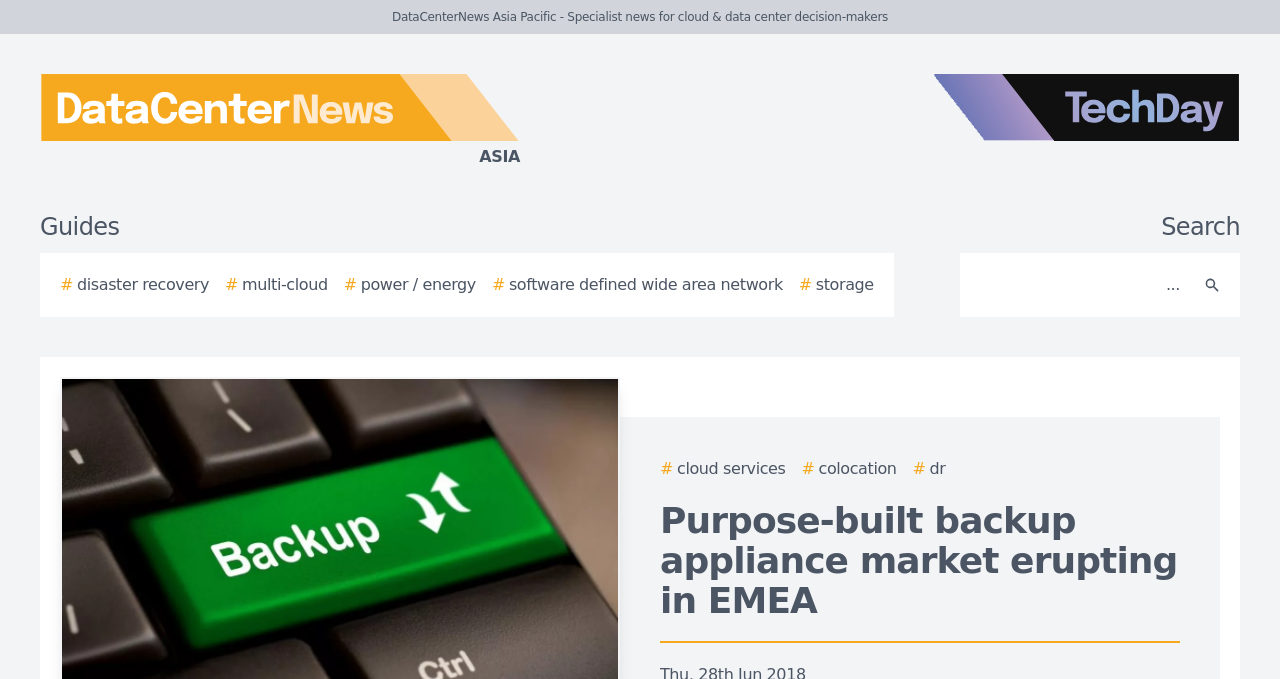What is the purpose of the textbox on the webpage?
Please provide a full and detailed response to the question.

The textbox is labeled as 'Search' and has a search button next to it, indicating that its purpose is to allow users to search for content on the webpage.